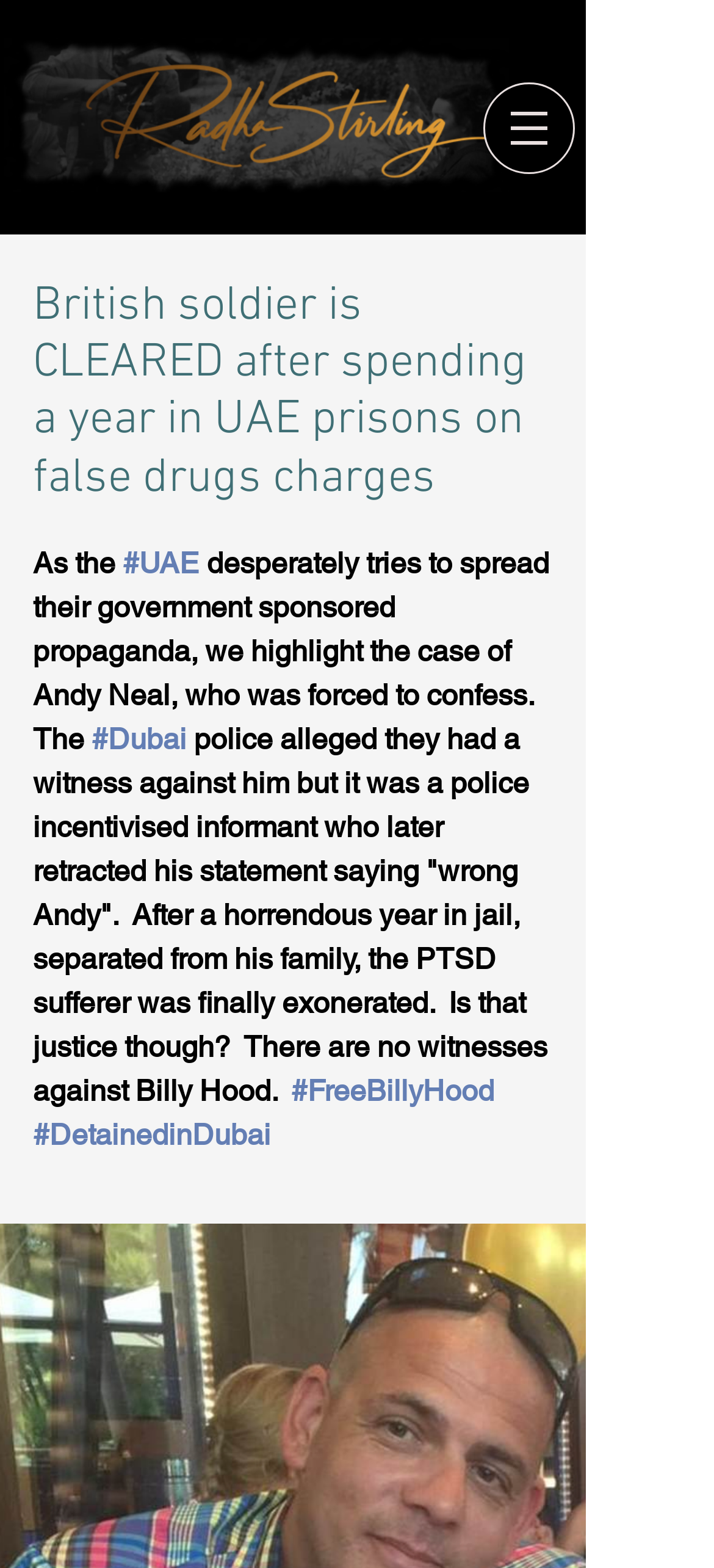Your task is to extract the text of the main heading from the webpage.

British soldier is CLEARED after spending a year in UAE prisons on false drugs charges